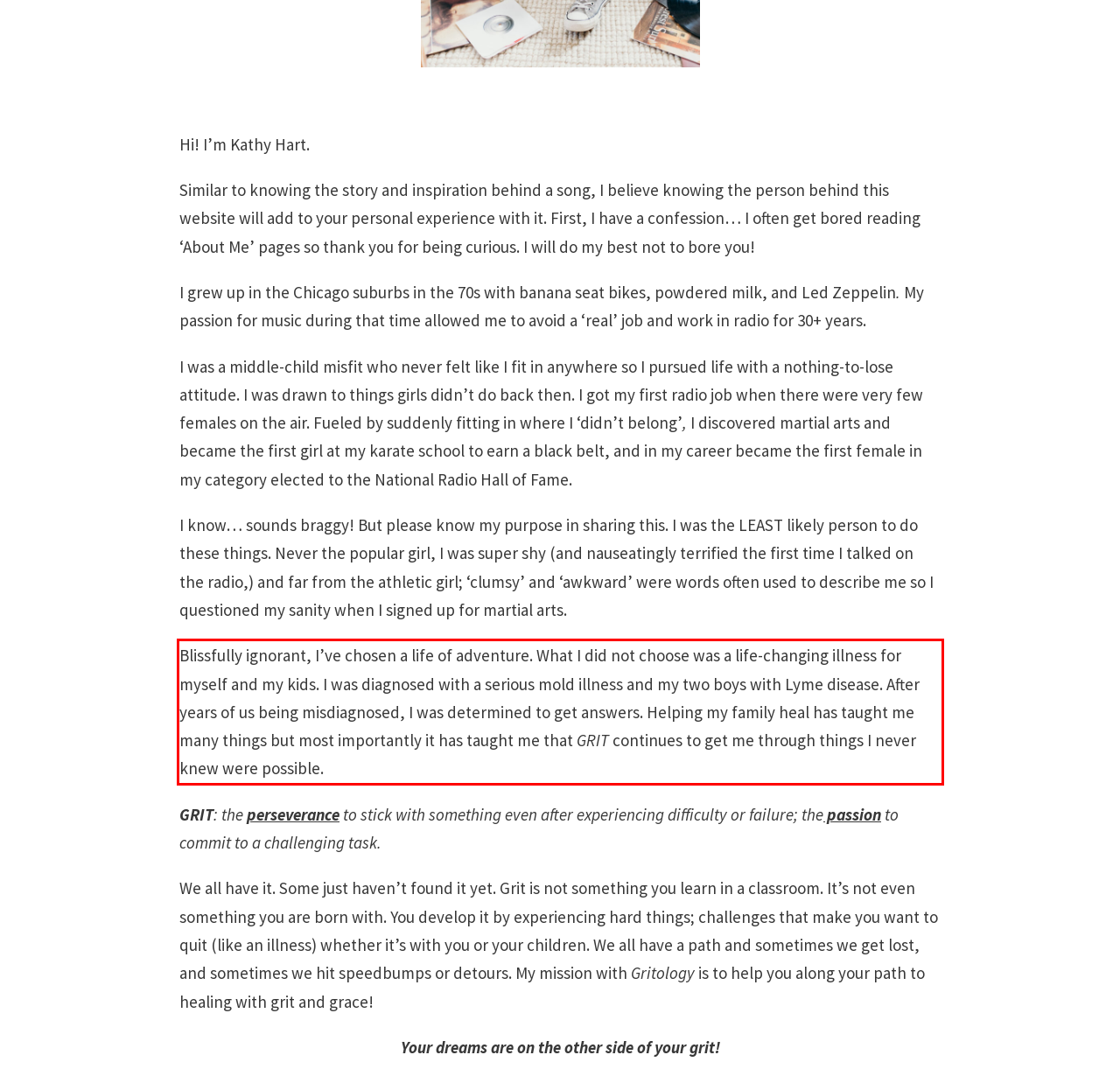You are given a screenshot showing a webpage with a red bounding box. Perform OCR to capture the text within the red bounding box.

Blissfully ignorant, I’ve chosen a life of adventure. What I did not choose was a life-changing illness for myself and my kids. I was diagnosed with a serious mold illness and my two boys with Lyme disease. After years of us being misdiagnosed, I was determined to get answers. Helping my family heal has taught me many things but most importantly it has taught me that GRIT continues to get me through things I never knew were possible.